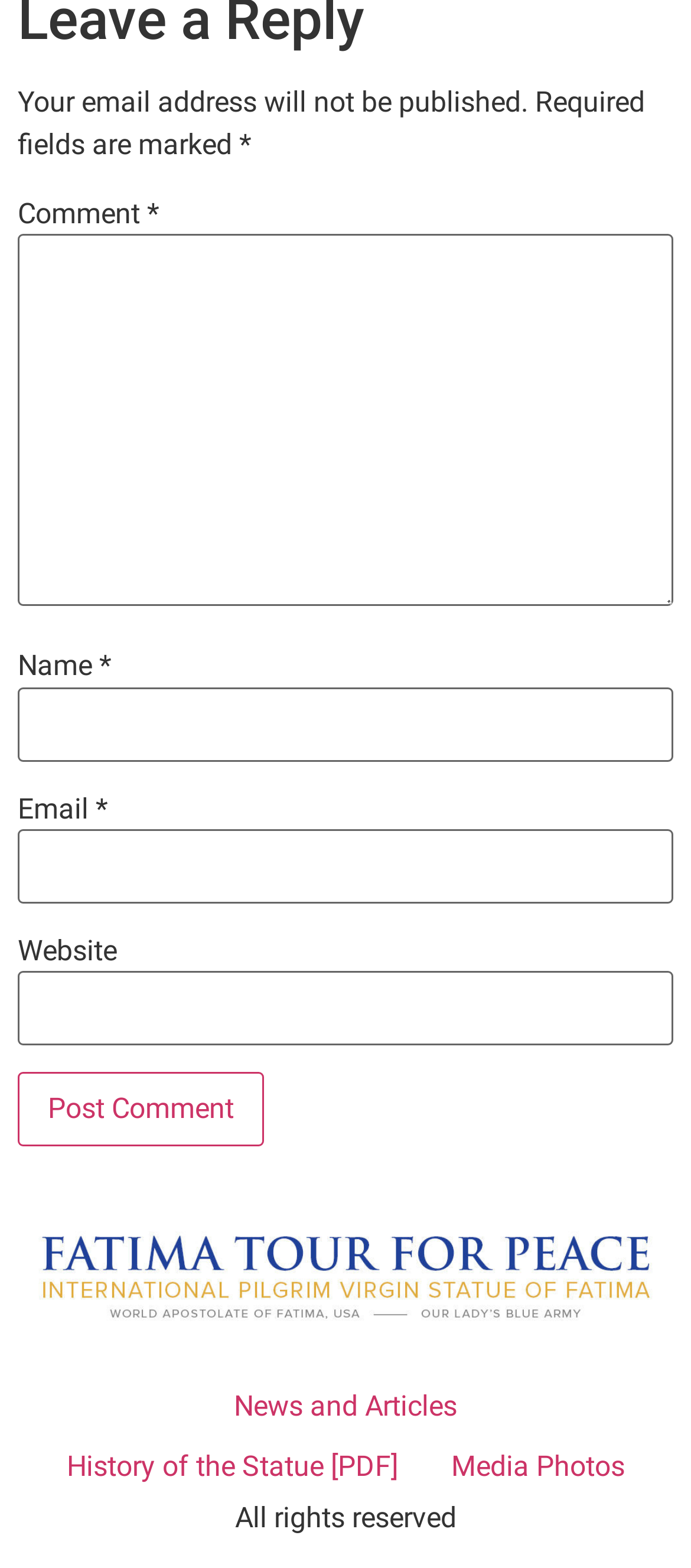What is the link 'History of the Statue [PDF]' for?
Provide an in-depth and detailed answer to the question.

The link 'History of the Statue [PDF]' suggests that it leads to a PDF document related to the history of the statue, which can be accessed by clicking on the link.